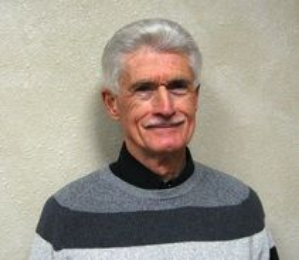Capture every detail in the image and describe it fully.

This image features Jerry Price, a Broker/Owner with extensive experience in the real estate sector. He is depicted with a warm smile, showcasing his approachable demeanor. Jerry is dressed in a stylish sweater, reflecting his professional yet friendly persona. He has been an influential figure in the industry, contributing to various real estate endeavors. Alongside his professional life, Jerry is accessible for communication, with his email listed as jerry.price@hotmail.com and his phone number as (641) 373-6482. His involvement in real estate highlights his dedication and commitment to serving clients in the community.